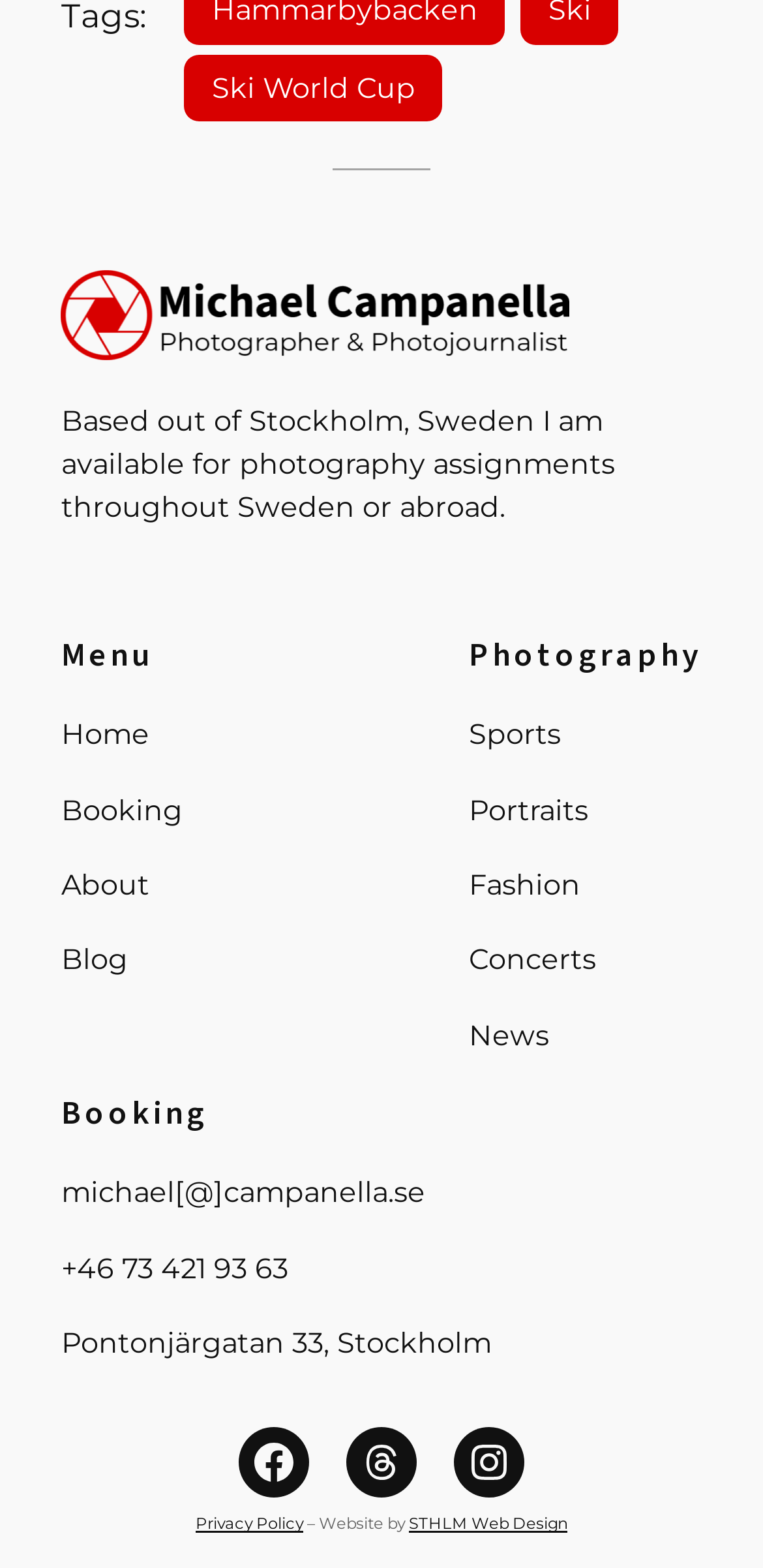Specify the bounding box coordinates (top-left x, top-left y, bottom-right x, bottom-right y) of the UI element in the screenshot that matches this description: Privacy Policy

[0.256, 0.966, 0.397, 0.978]